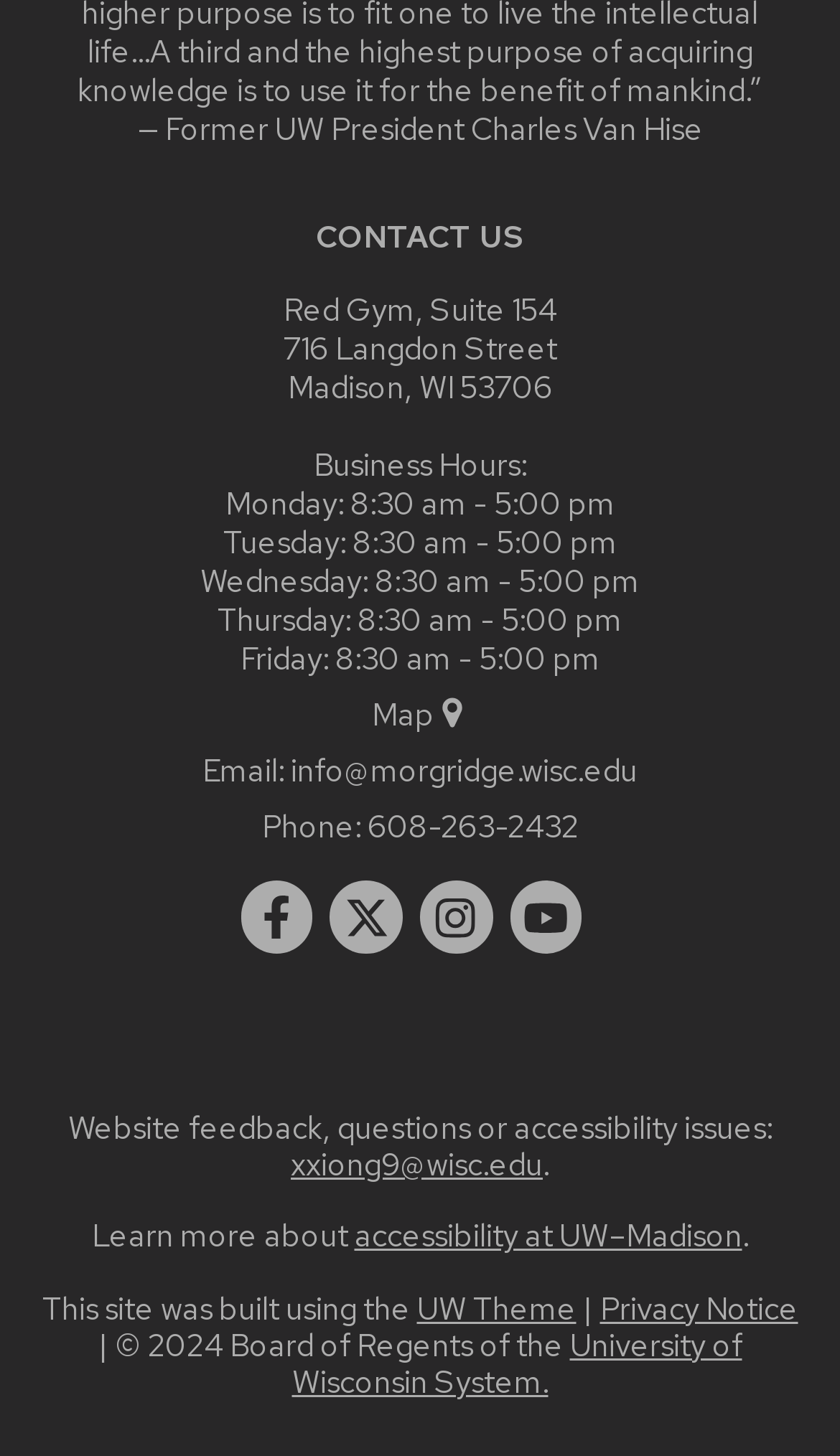Determine the bounding box coordinates for the area you should click to complete the following instruction: "Visit the Facebook page".

[0.287, 0.605, 0.373, 0.655]